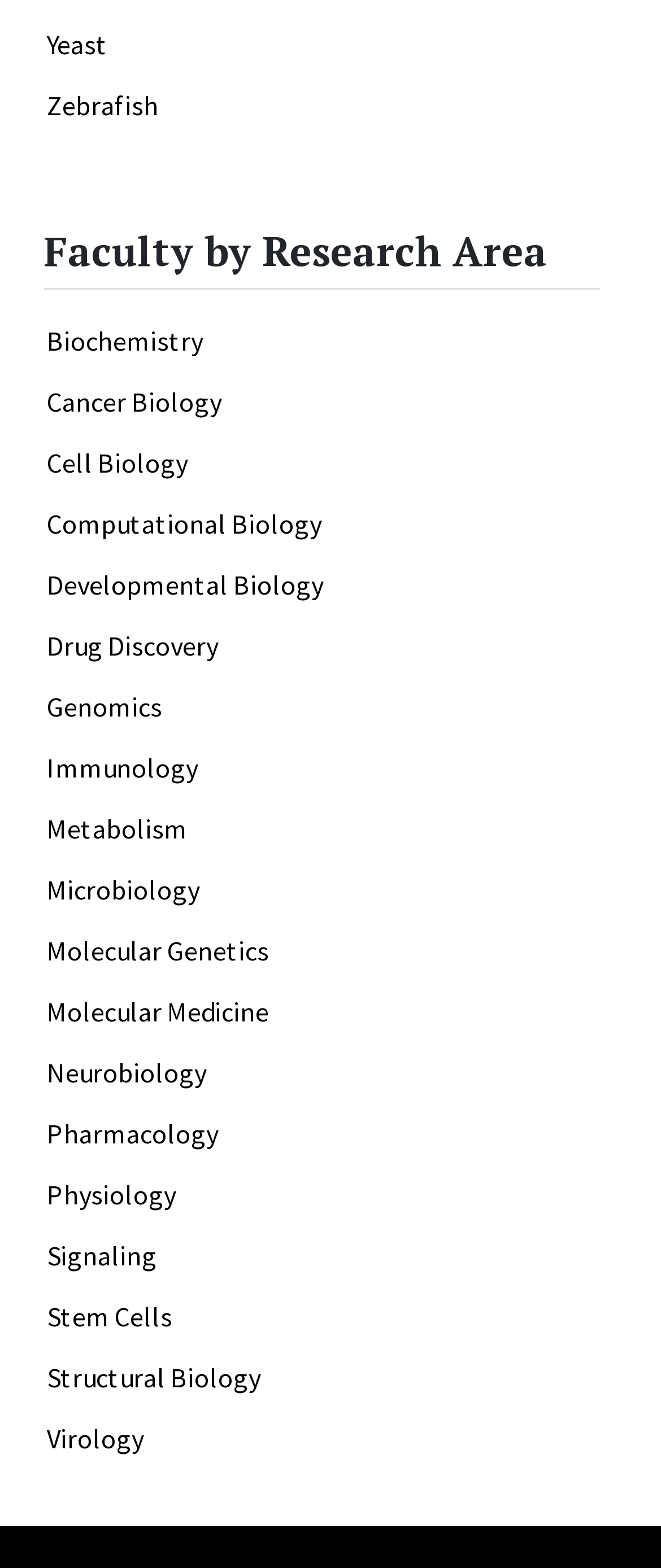Give a concise answer using one word or a phrase to the following question:
How many links are there at the top of the page?

2